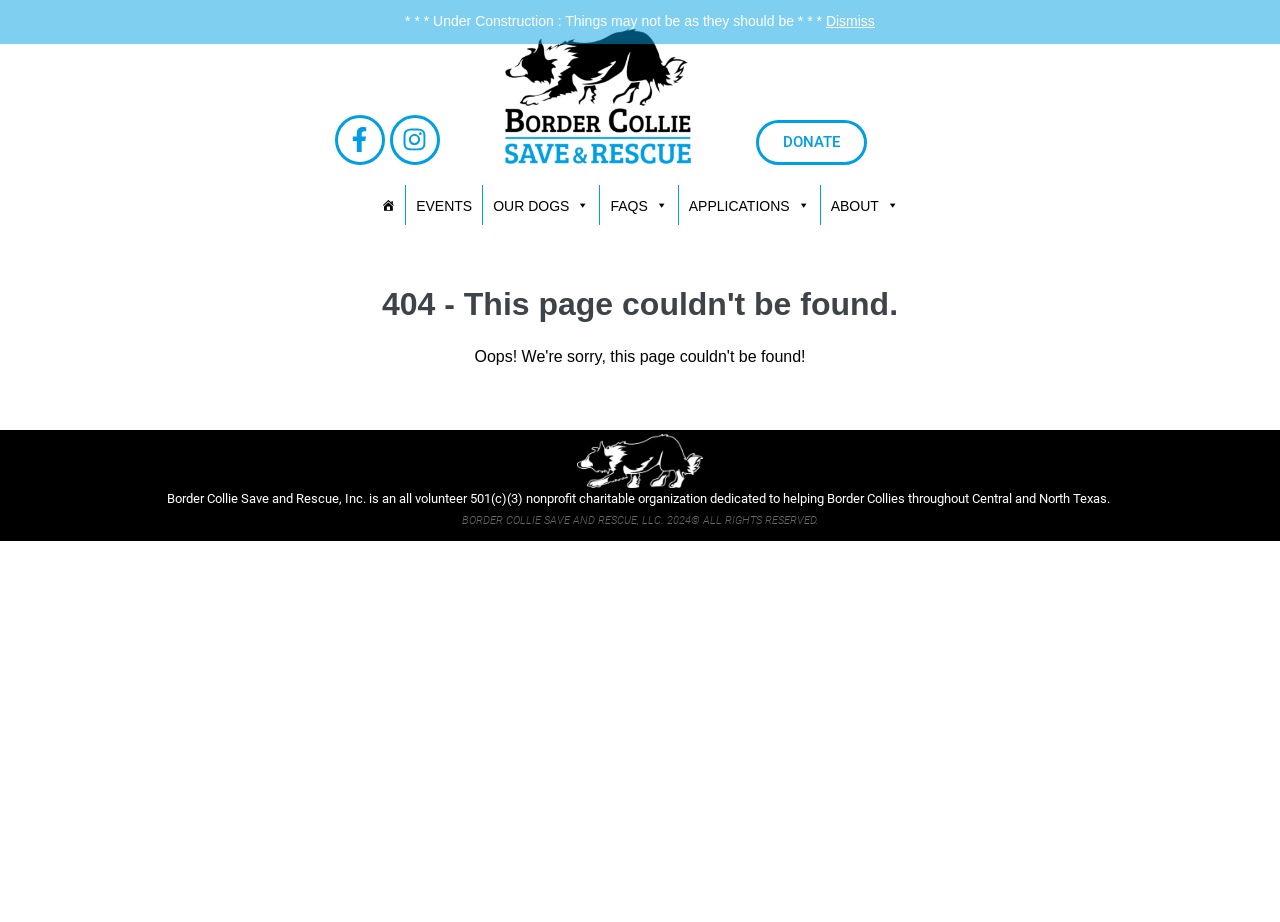Locate the bounding box coordinates of the item that should be clicked to fulfill the instruction: "Click the Facebook link".

[0.262, 0.125, 0.301, 0.179]